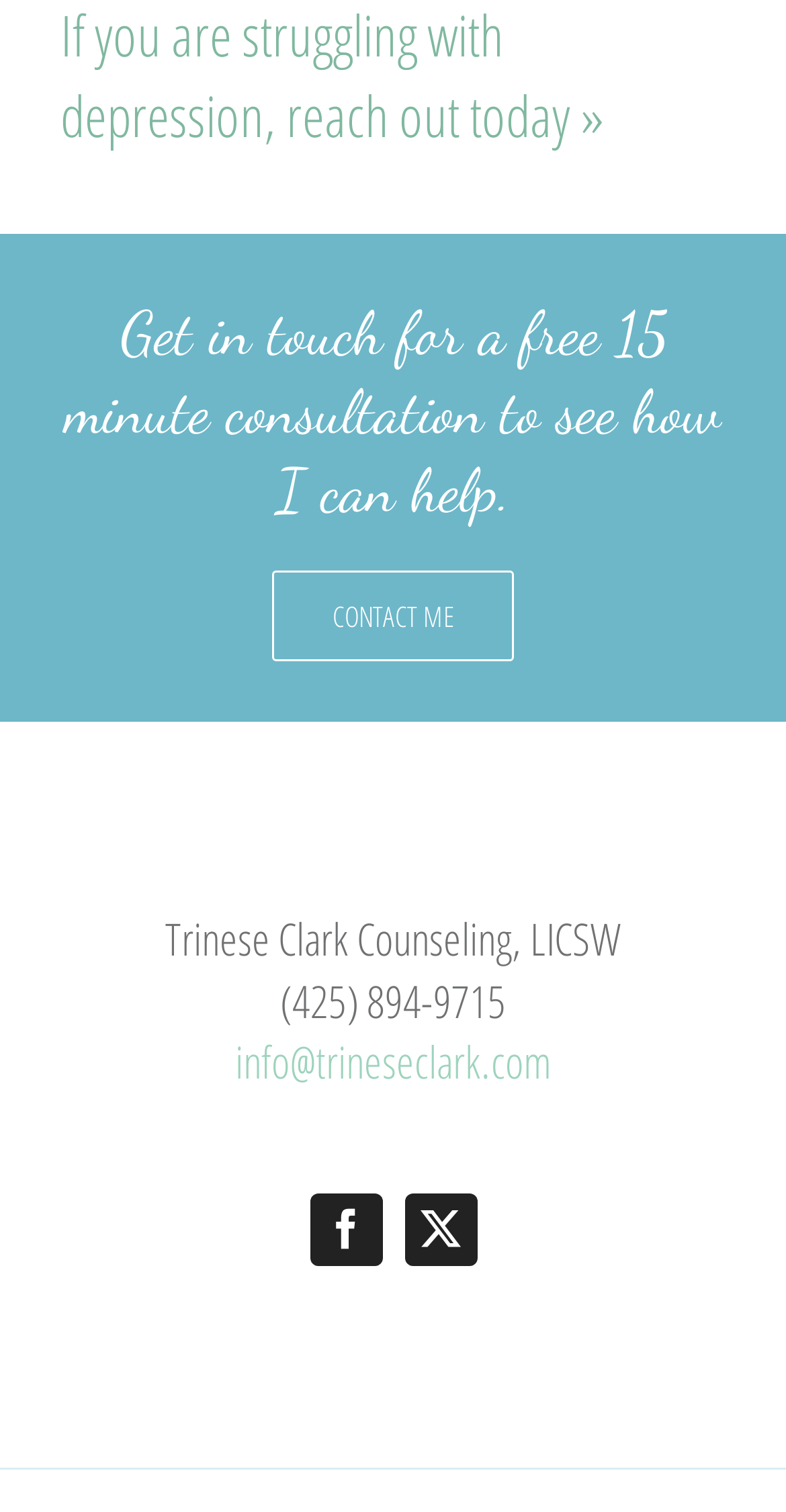What is the purpose of the 'CONTACT ME' link?
Answer with a single word or phrase, using the screenshot for reference.

To get in touch for a consultation